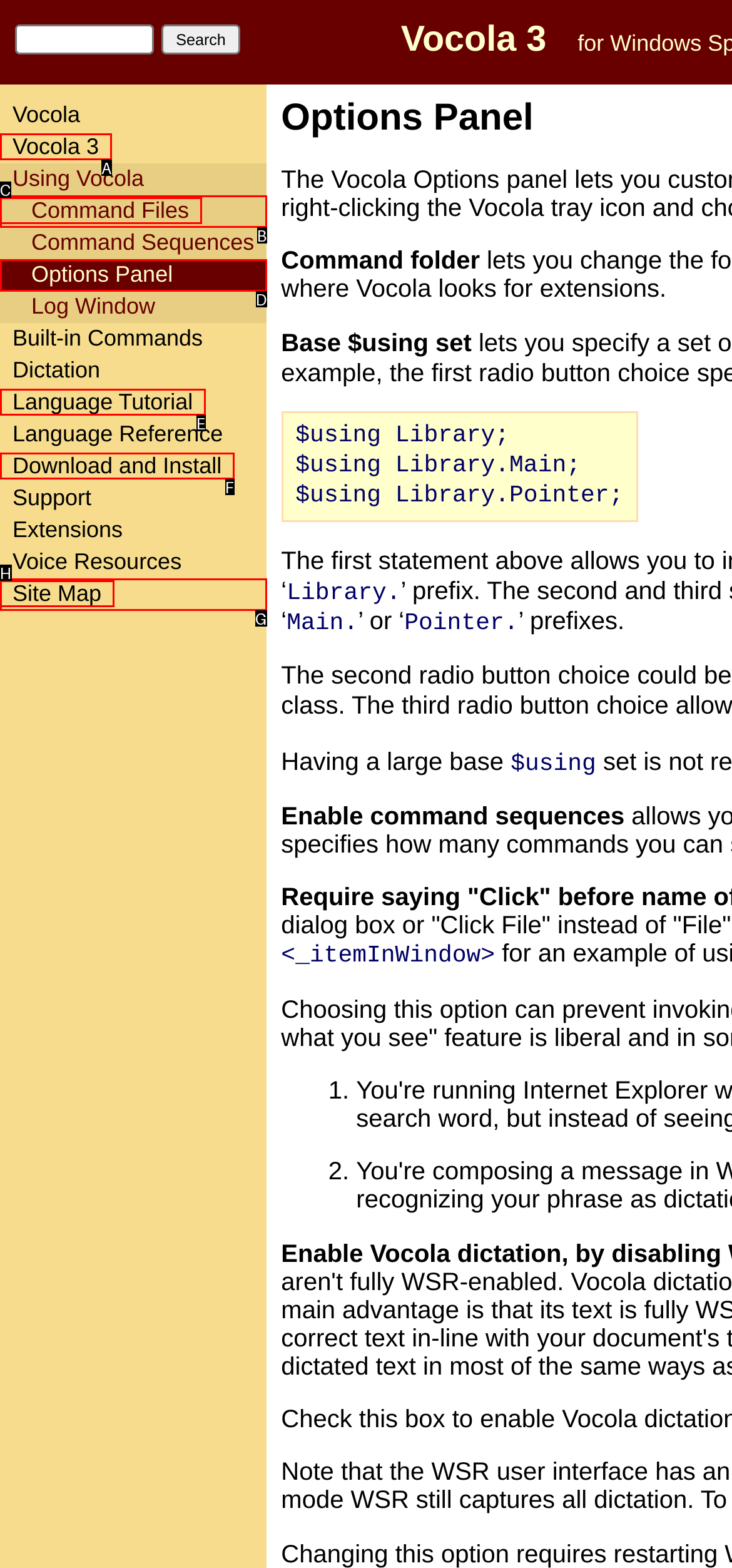Select the correct option based on the description: Download and Install
Answer directly with the option’s letter.

F